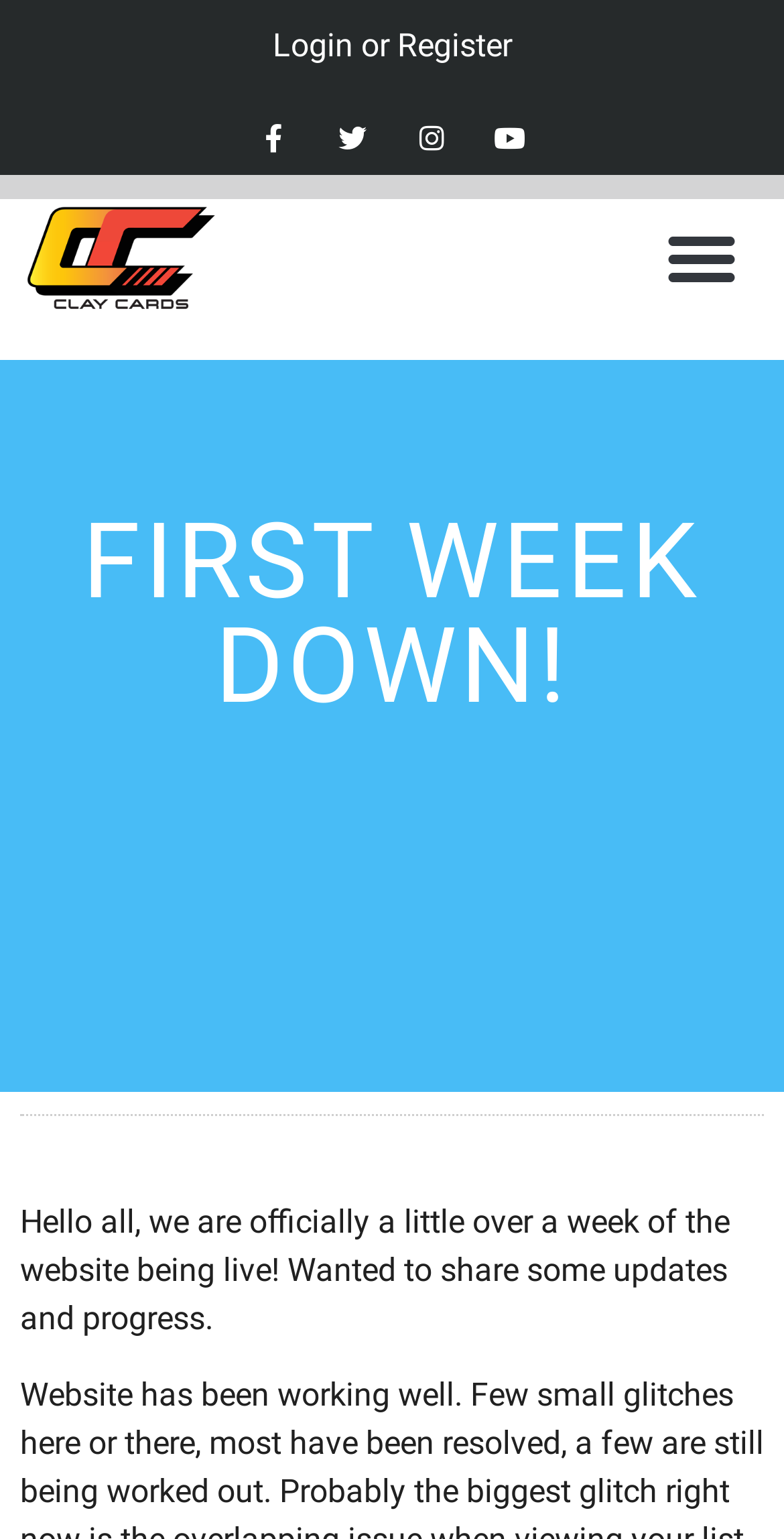What is the logo of the website?
Analyze the image and provide a thorough answer to the question.

I found the logo of the website by looking at the image element with the bounding box coordinates [0.026, 0.126, 0.274, 0.207], which is labeled as 'Clay Cards Logo'.